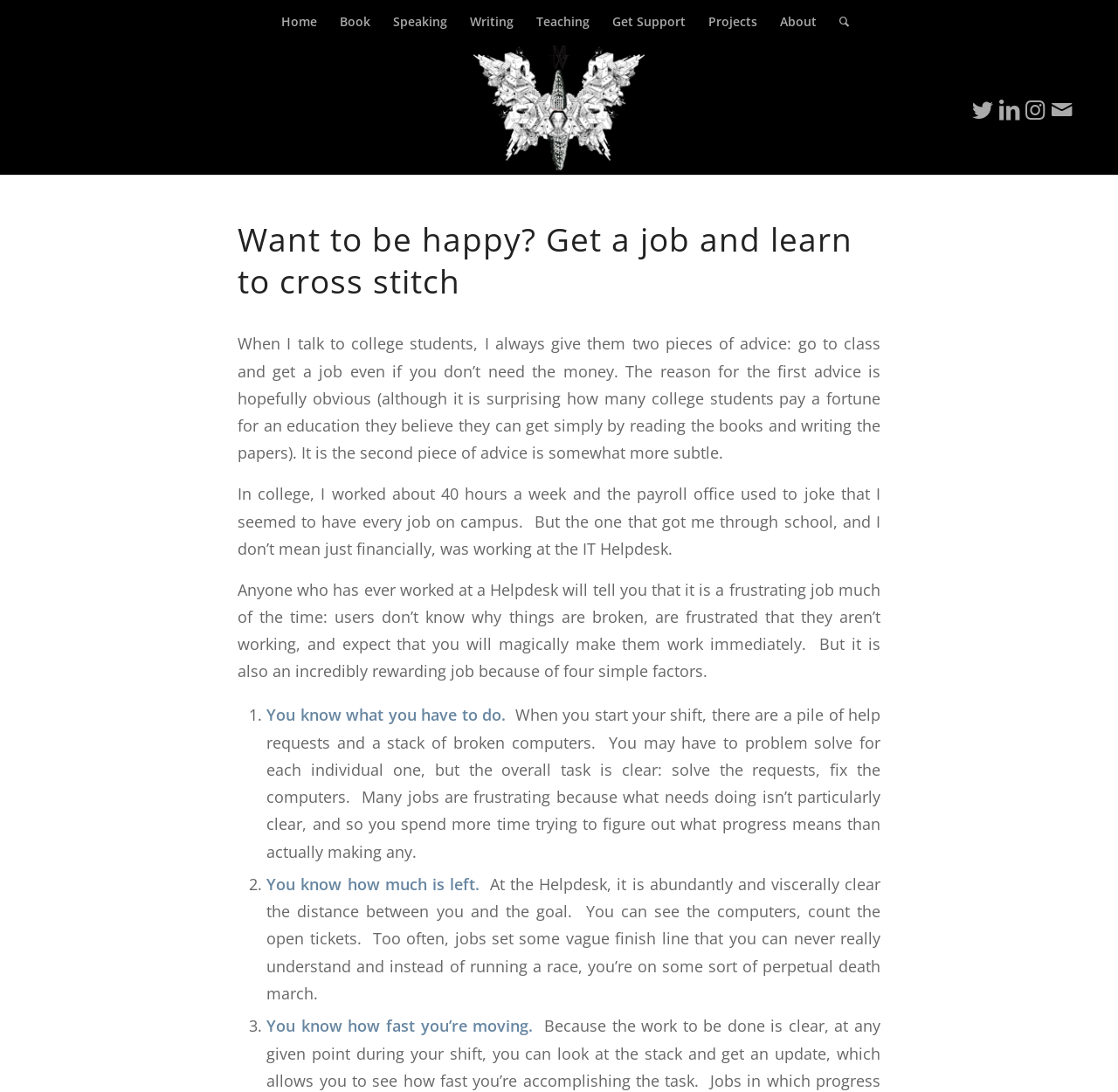What is the topic of the article on this webpage?
Give a one-word or short-phrase answer derived from the screenshot.

Importance of having a job in college